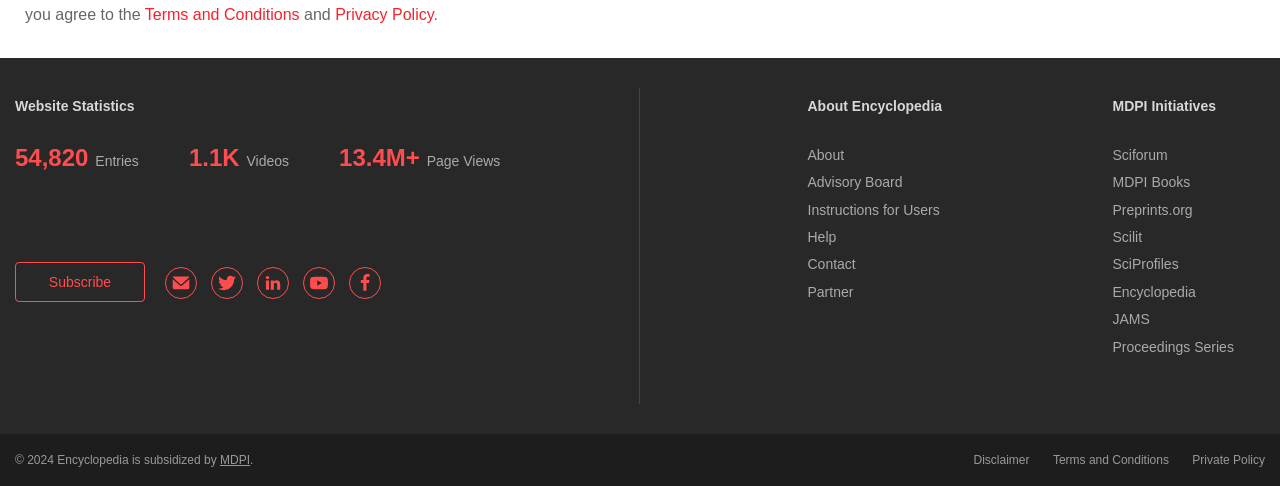Kindly determine the bounding box coordinates for the clickable area to achieve the given instruction: "Subscribe to the website".

[0.012, 0.539, 0.113, 0.621]